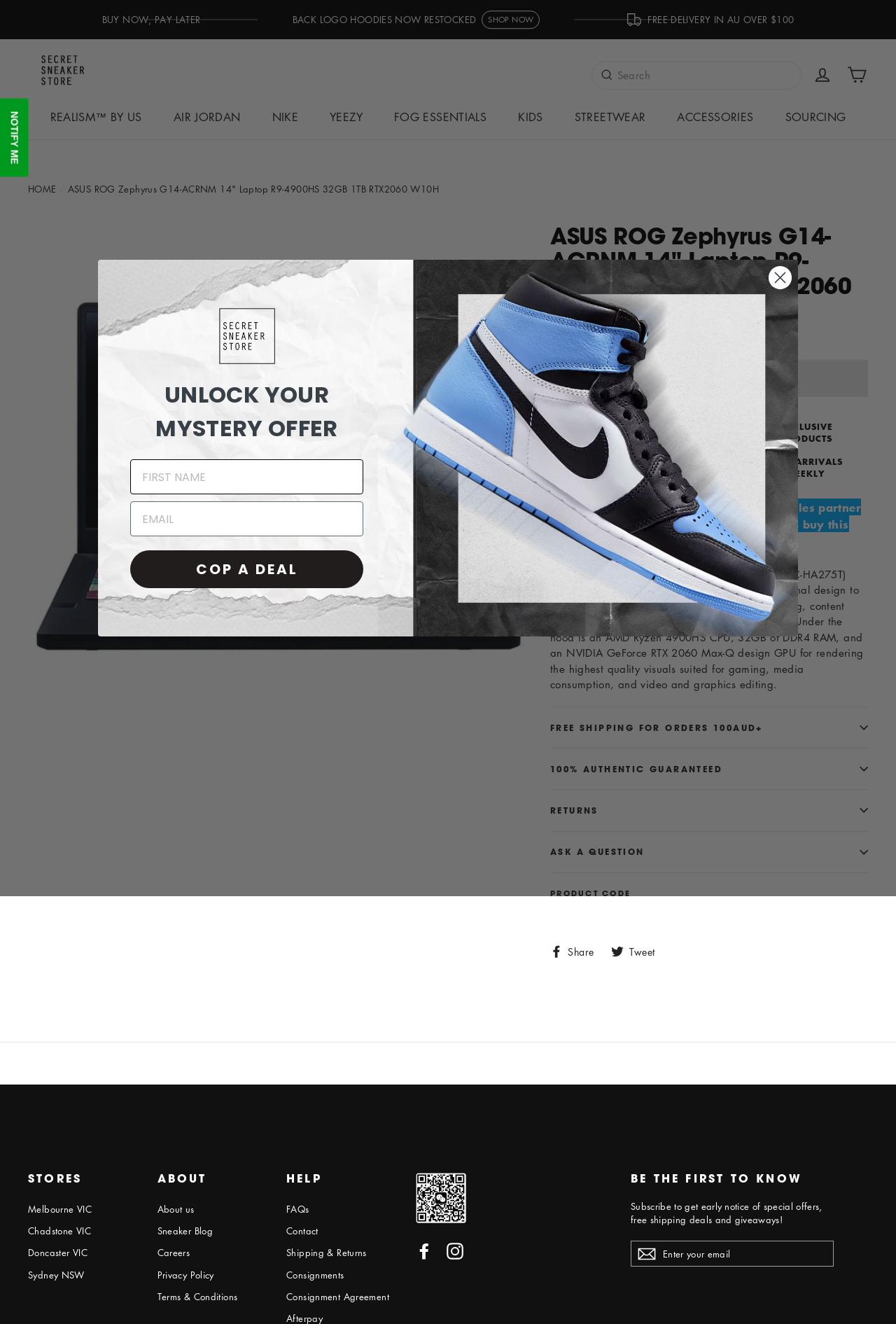Calculate the bounding box coordinates for the UI element based on the following description: "Privacy Policy". Ensure the coordinates are four float numbers between 0 and 1, i.e., [left, top, right, bottom].

[0.175, 0.955, 0.296, 0.97]